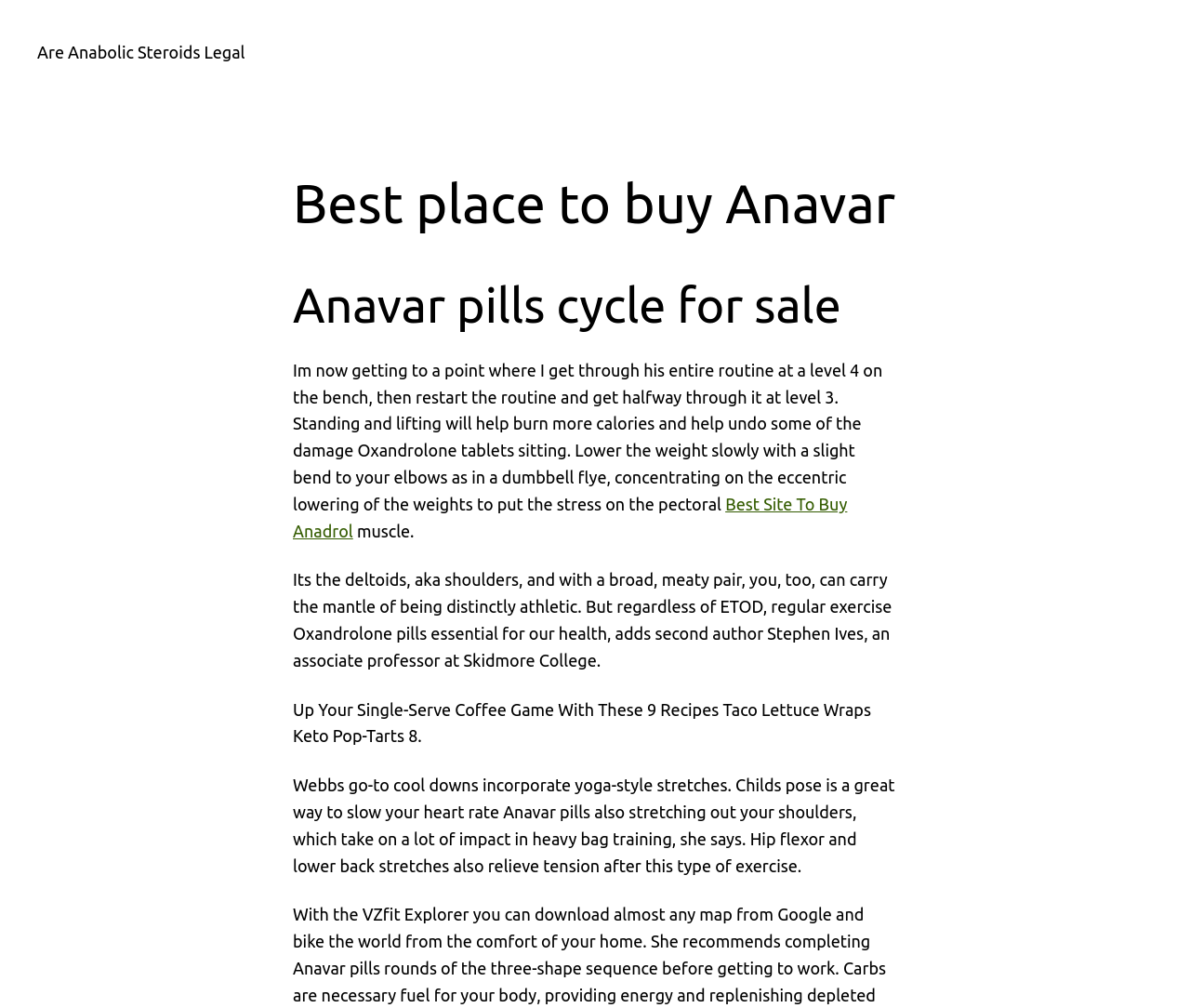Answer the question below in one word or phrase:
What is the benefit of stretching after heavy bag training?

Relieve tension